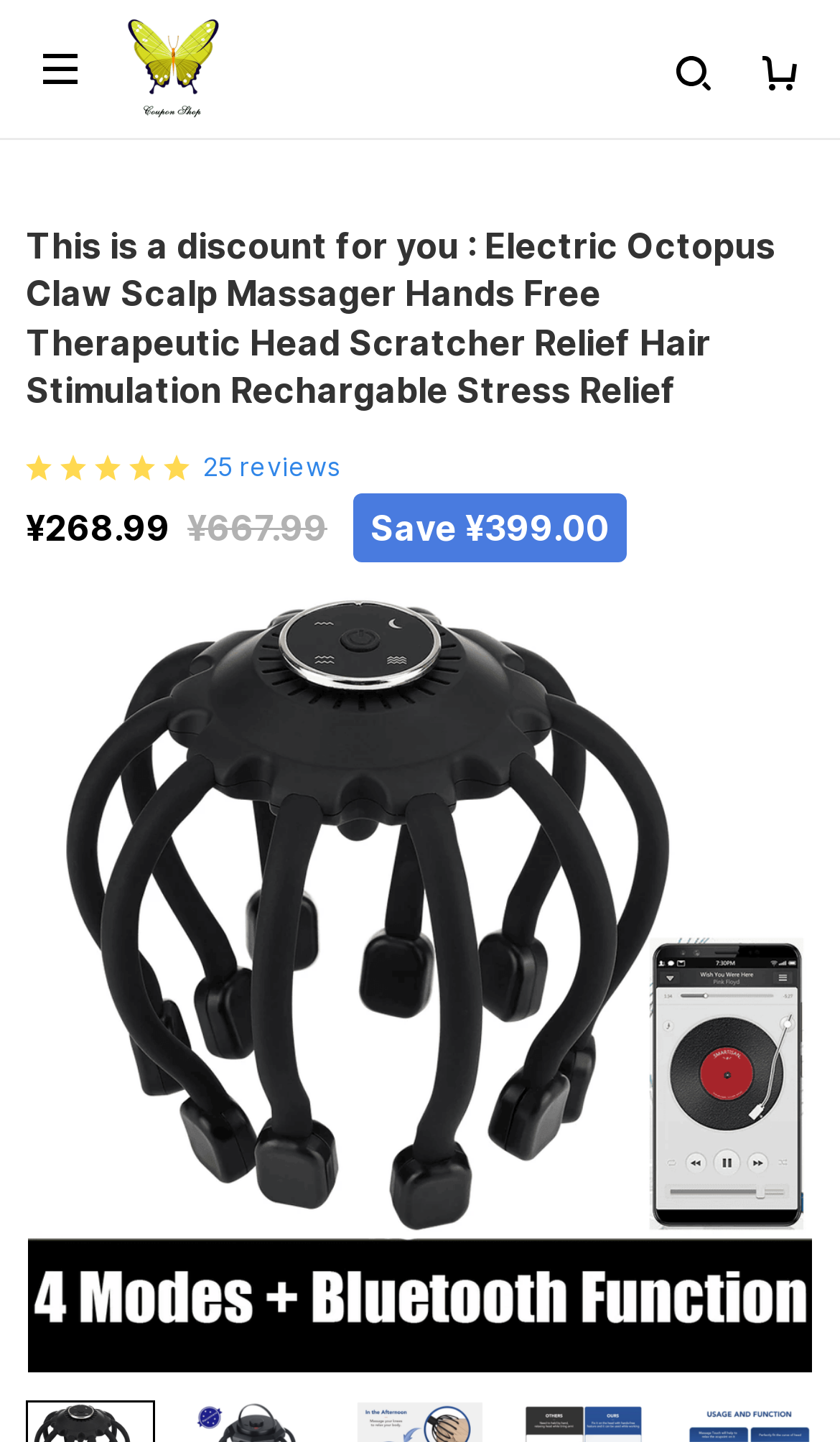Give a concise answer of one word or phrase to the question: 
What is the minimum quantity that can be added to cart?

1